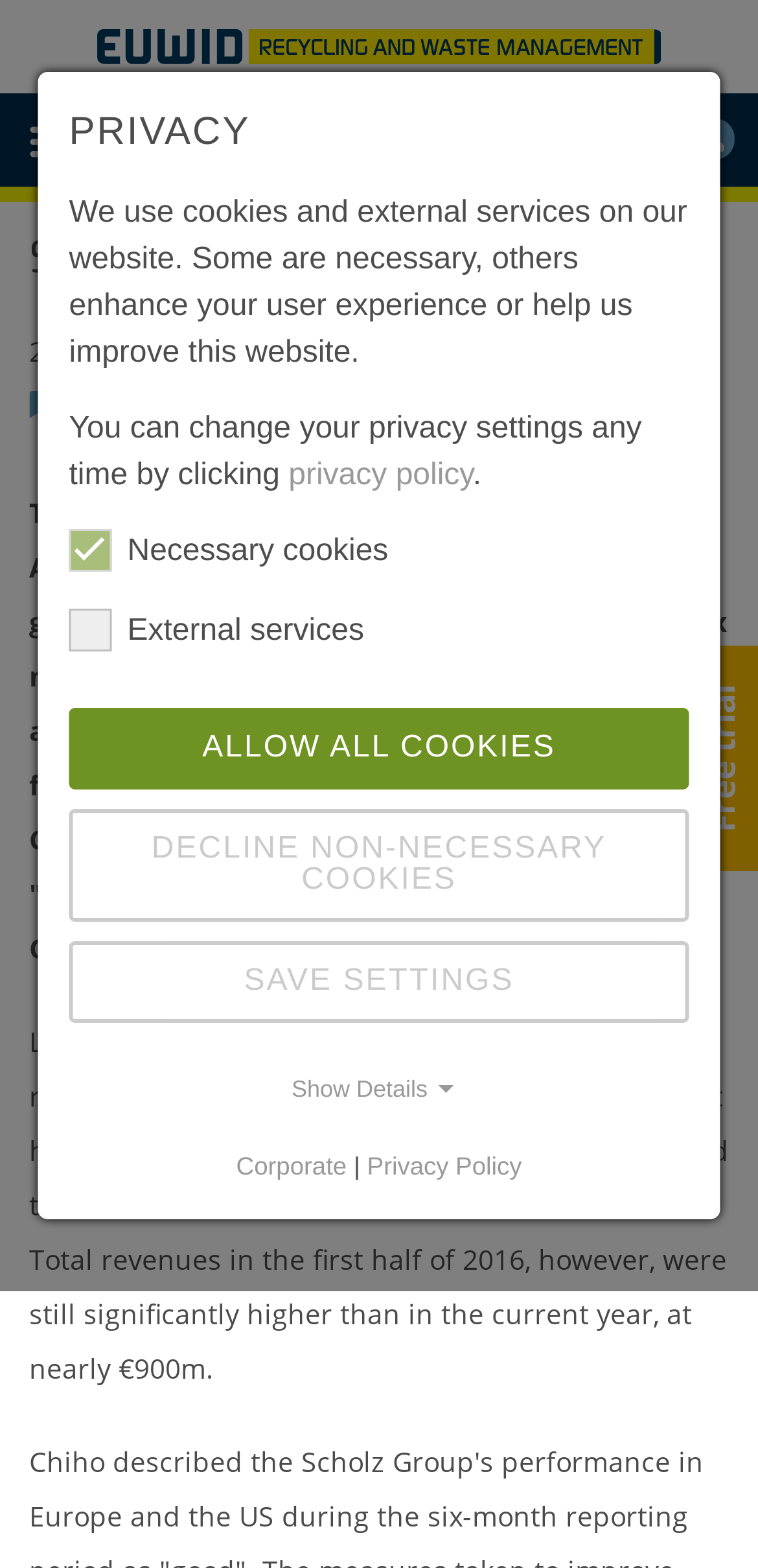Find and indicate the bounding box coordinates of the region you should select to follow the given instruction: "download gp-bibliography.bib".

None